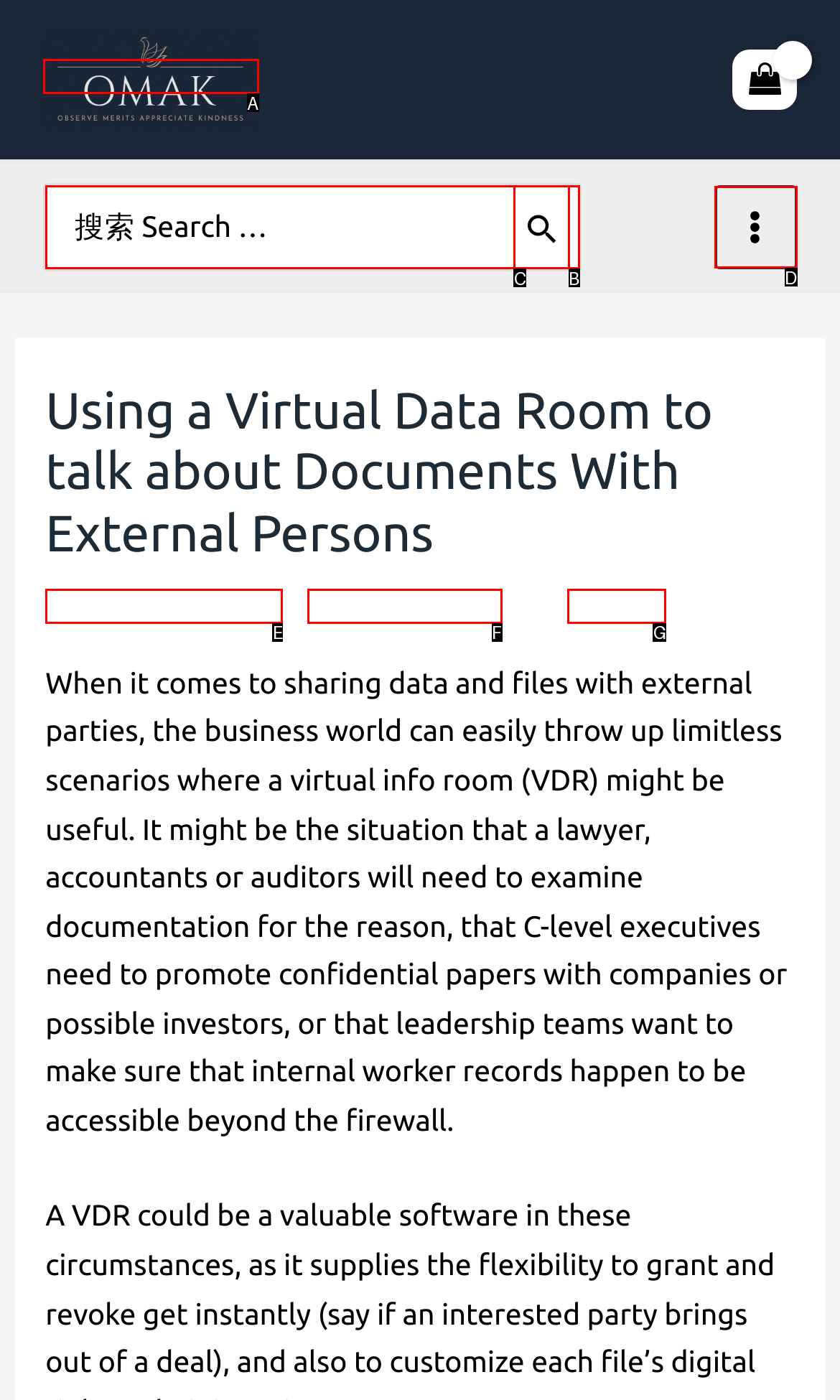Find the option that matches this description: alt="OMAK"
Provide the corresponding letter directly.

A